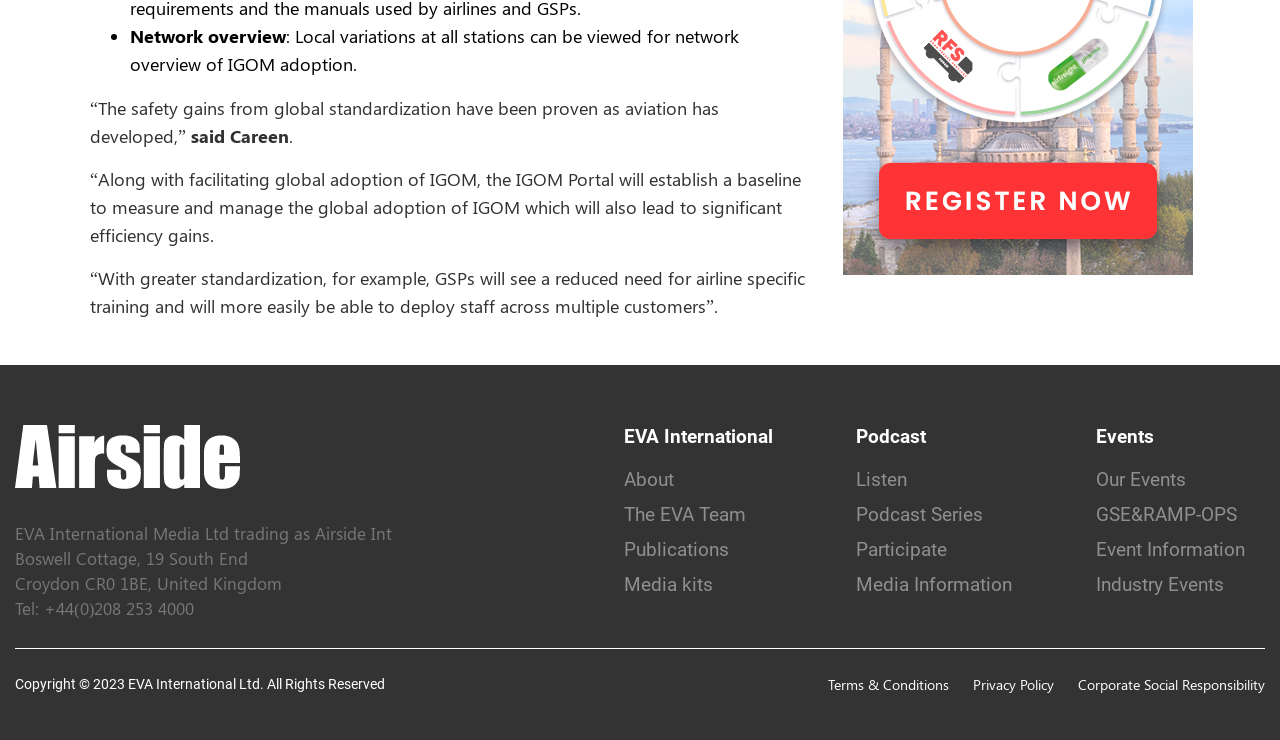Determine the bounding box coordinates of the region that needs to be clicked to achieve the task: "Read Terms & Conditions".

[0.647, 0.912, 0.741, 0.938]